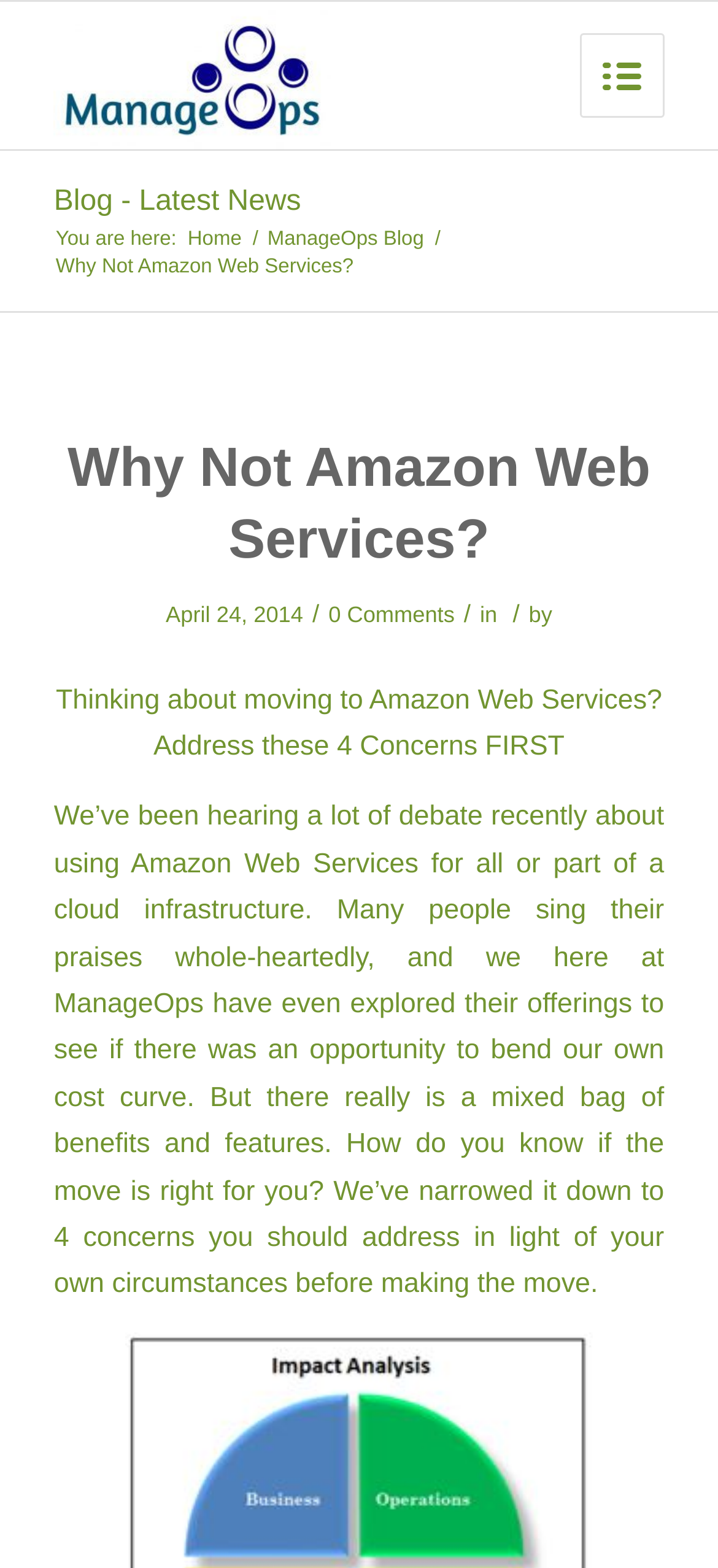When was the article published?
Based on the image, answer the question with a single word or brief phrase.

April 24, 2014